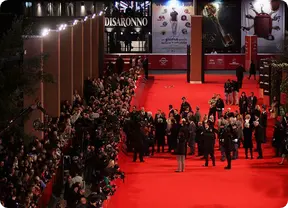Please respond to the question with a concise word or phrase:
What is the purpose of the photographers?

To capture the moment